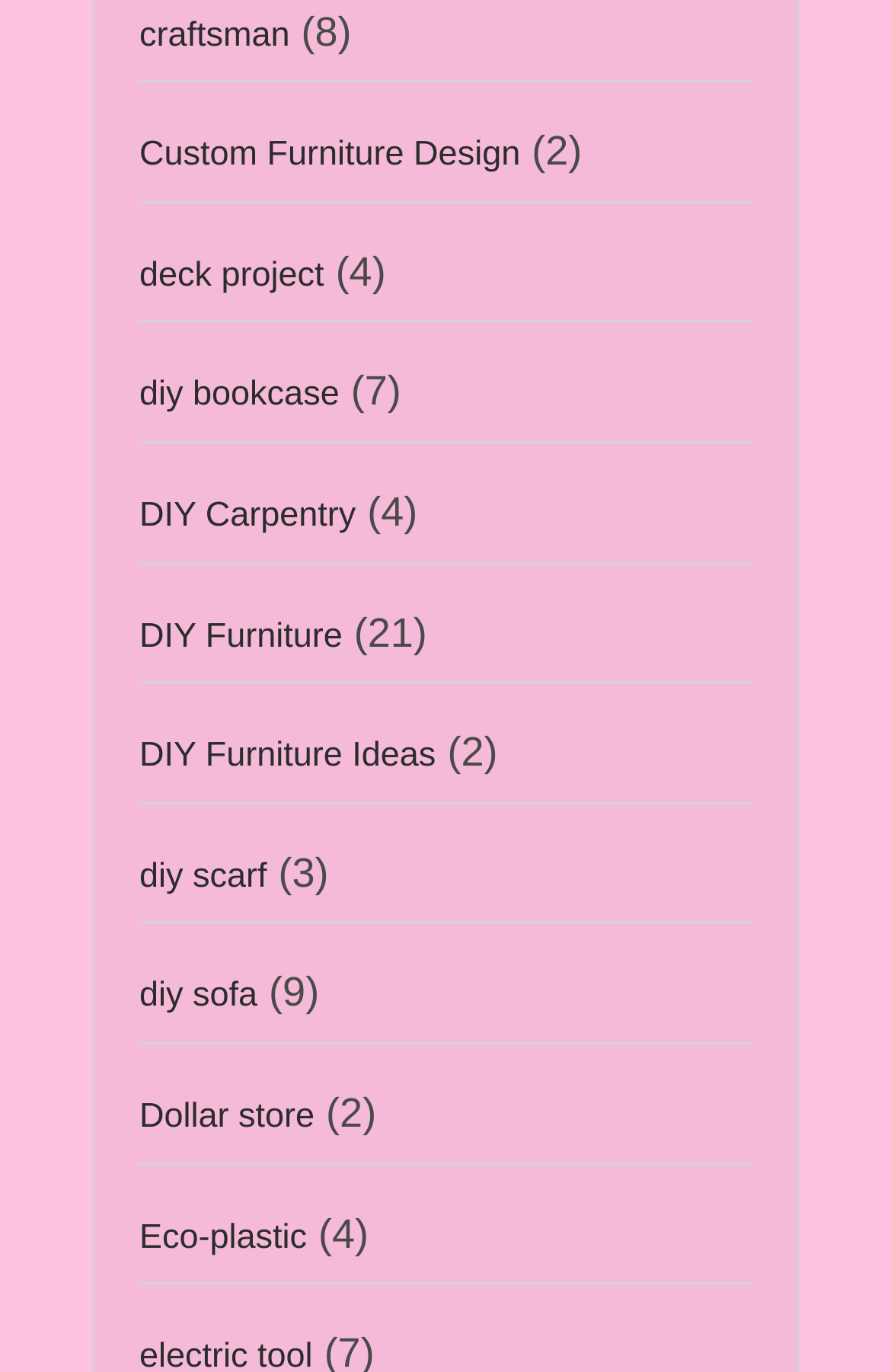Locate the bounding box of the UI element with the following description: "DIY Furniture".

[0.156, 0.449, 0.384, 0.477]